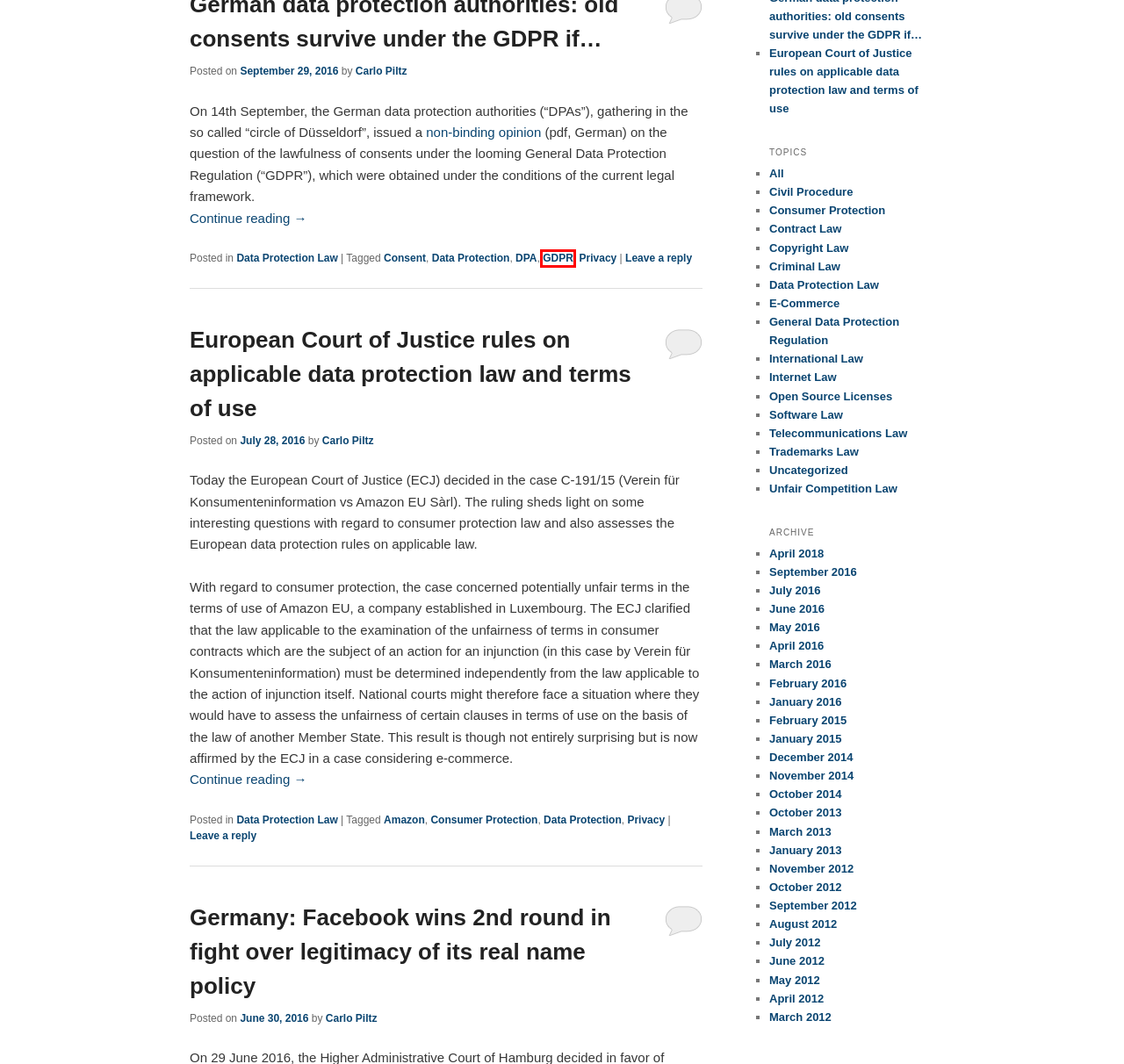Take a look at the provided webpage screenshot featuring a red bounding box around an element. Select the most appropriate webpage description for the page that loads after clicking on the element inside the red bounding box. Here are the candidates:
A. Criminal Law | German IT Law
B. GDPR | German IT Law
C. Consent | German IT Law
D. September | 2016 | German IT Law
E. October | 2014 | German IT Law
F. August | 2012 | German IT Law
G. October | 2013 | German IT Law
H. BayLDA - Das Bayerische Landesamt für Datenschutzaufsicht

B